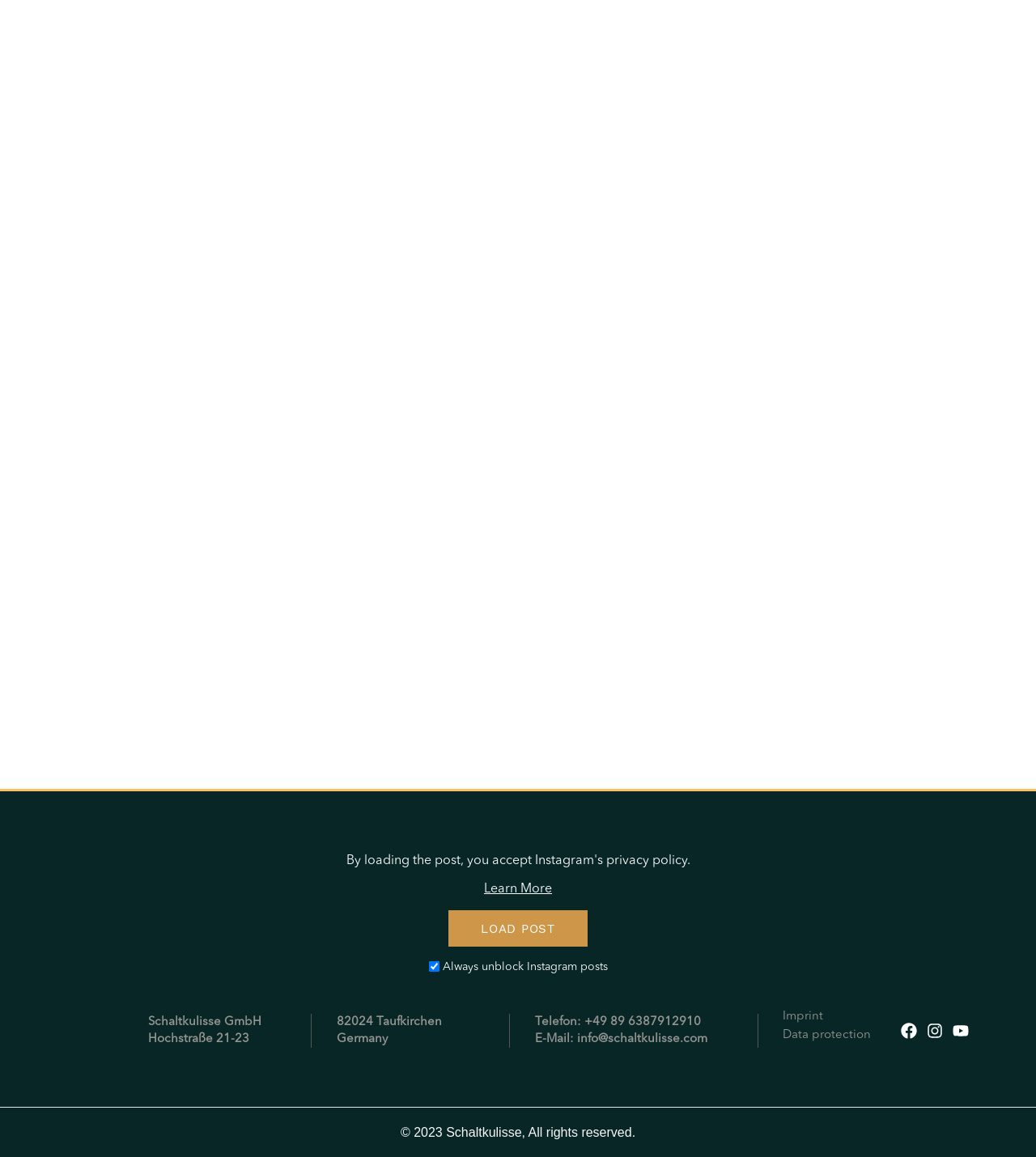Find the bounding box of the UI element described as follows: "Data protection".

[0.755, 0.889, 0.84, 0.9]